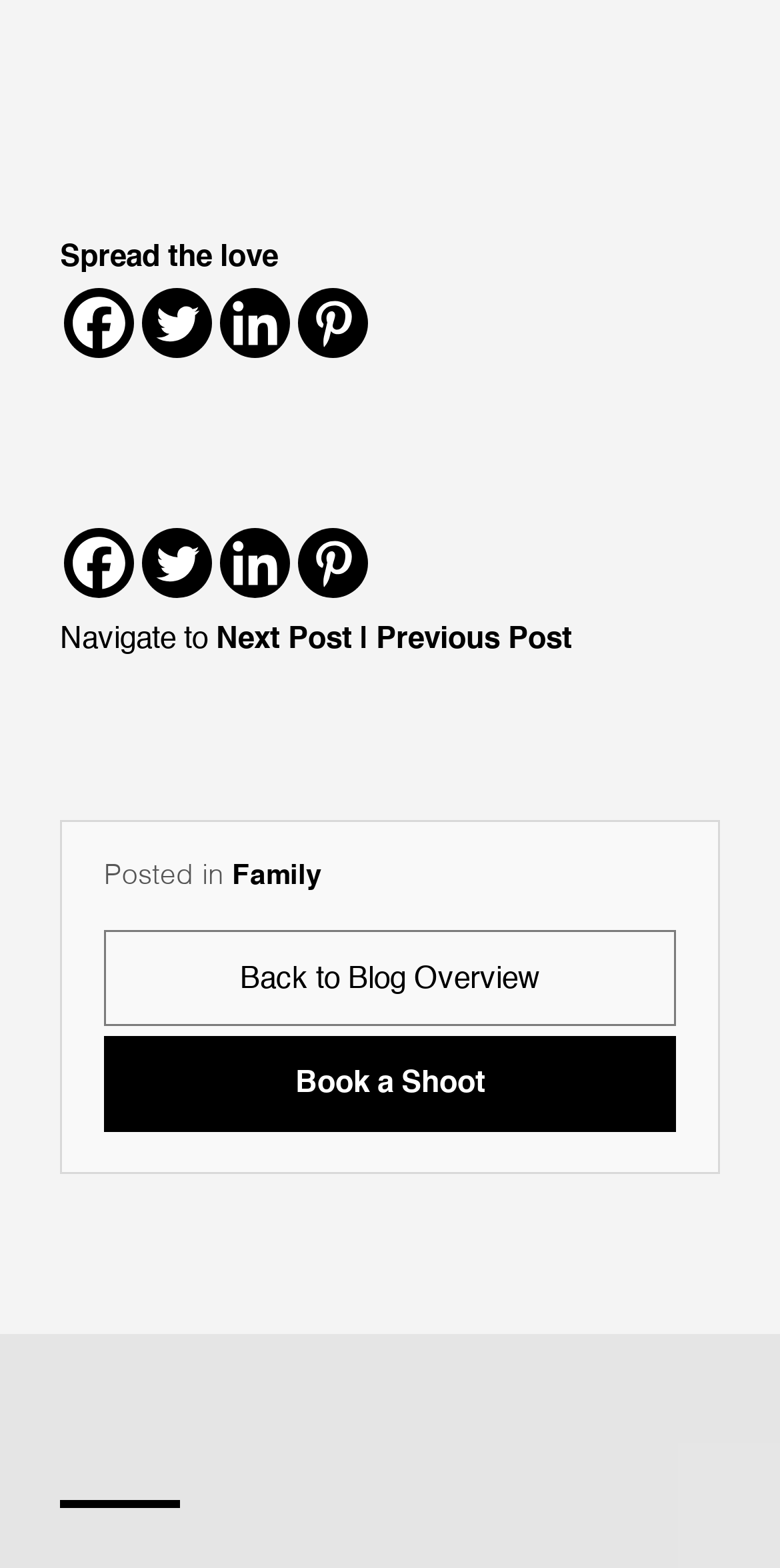Determine the bounding box coordinates of the clickable region to carry out the instruction: "Share on Facebook".

[0.082, 0.184, 0.172, 0.229]